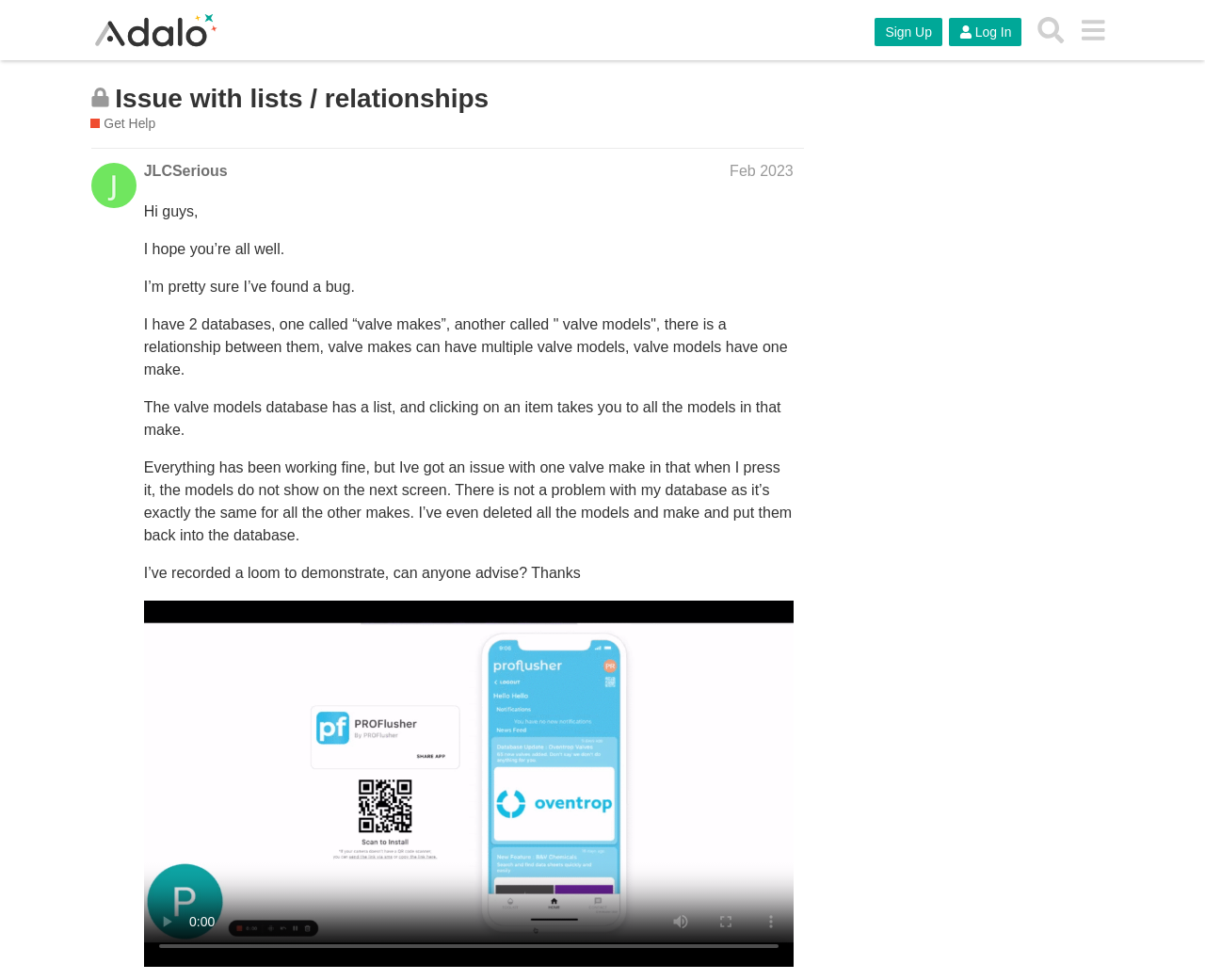Determine the bounding box coordinates of the UI element that matches the following description: "​". The coordinates should be four float numbers between 0 and 1 in the format [left, top, right, bottom].

[0.854, 0.009, 0.89, 0.053]